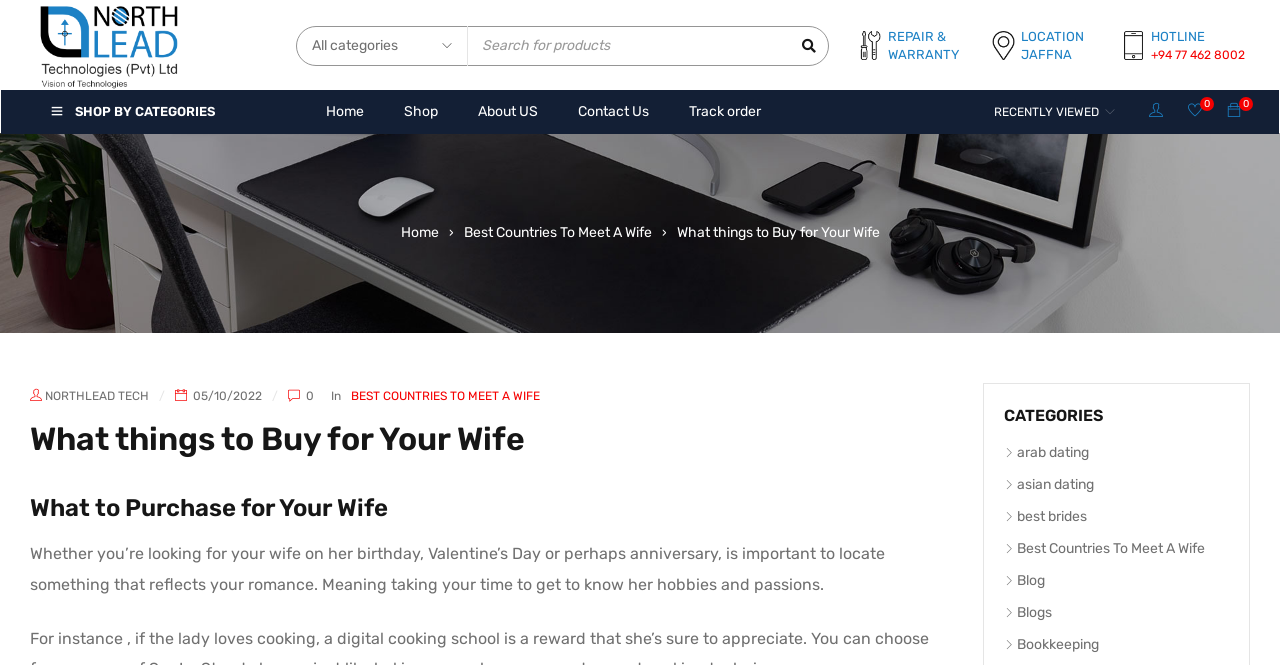Please find the bounding box coordinates of the clickable region needed to complete the following instruction: "Search for products". The bounding box coordinates must consist of four float numbers between 0 and 1, i.e., [left, top, right, bottom].

[0.365, 0.04, 0.647, 0.097]